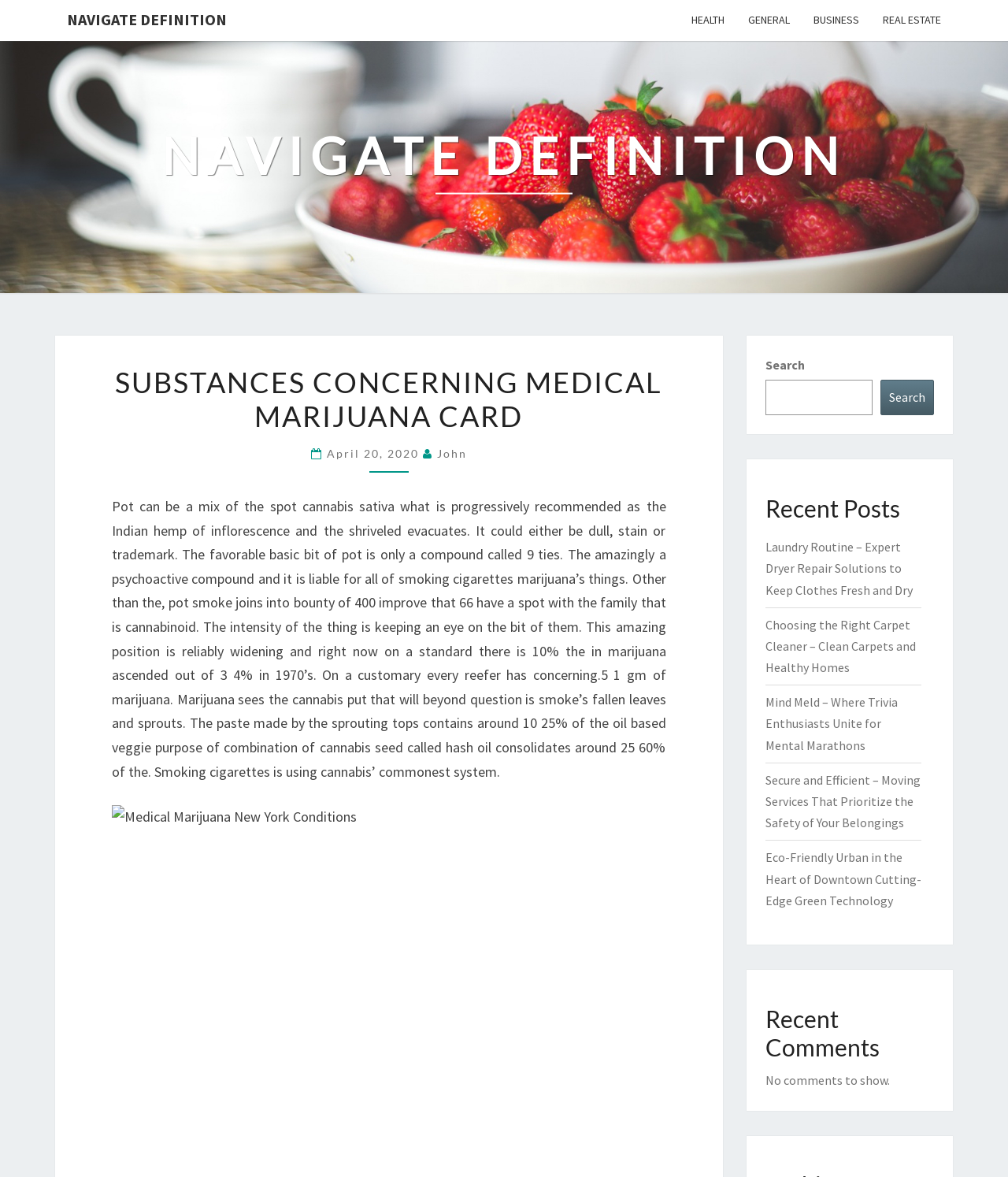What is the psychoactive compound in marijuana?
Using the details shown in the screenshot, provide a comprehensive answer to the question.

According to the text on the webpage, the psychoactive compound in marijuana is 9 ties, which is mentioned in the sentence 'The amazingly a psychoactive compound and it is liable for all of smoking cigarettes marijuana’s things.'